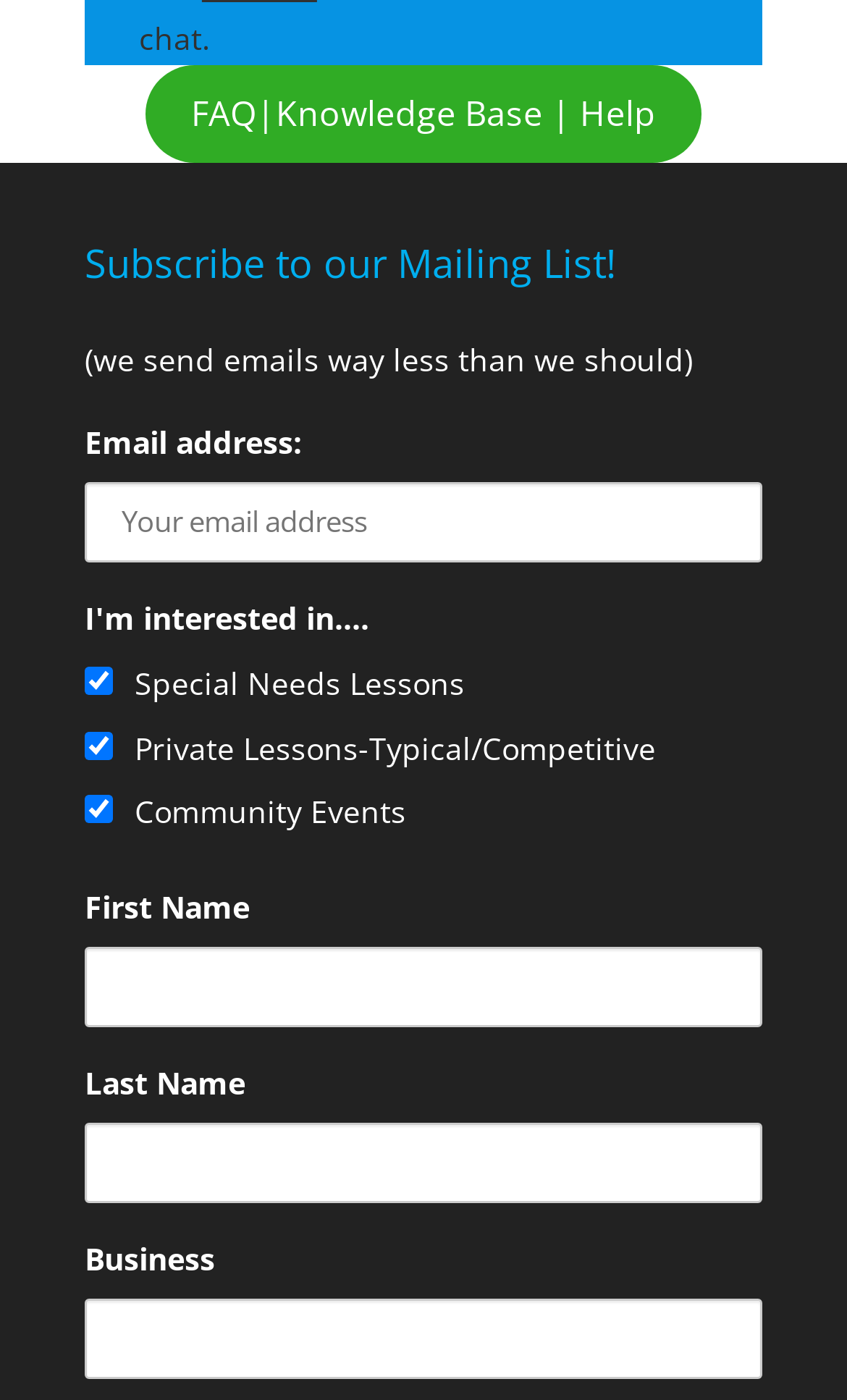Please identify the bounding box coordinates of the area that needs to be clicked to fulfill the following instruction: "Select Special Needs Lessons."

[0.1, 0.476, 0.133, 0.496]